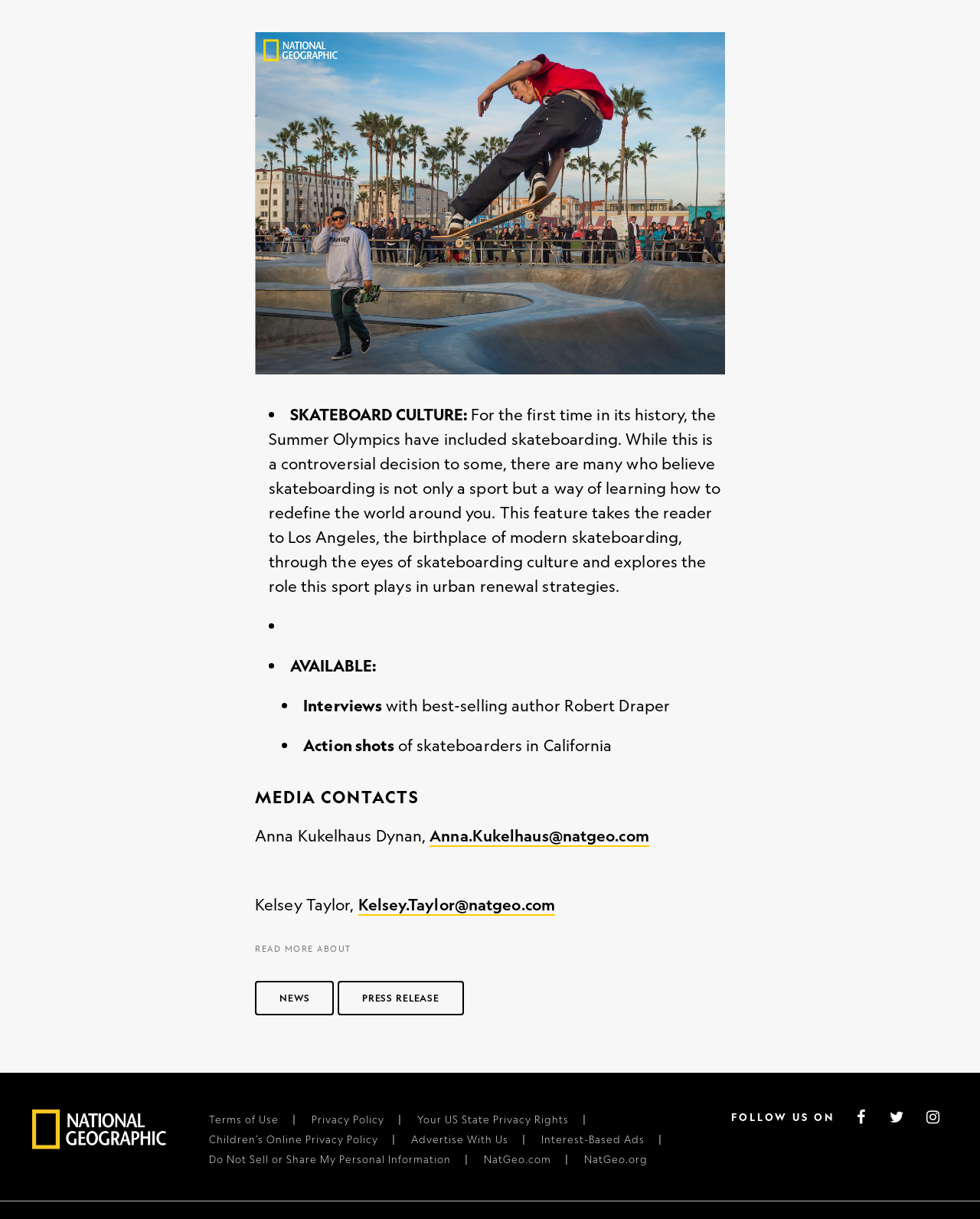Can you provide the bounding box coordinates for the element that should be clicked to implement the instruction: "Follow National Geographic on Facebook"?

[0.865, 0.905, 0.892, 0.927]